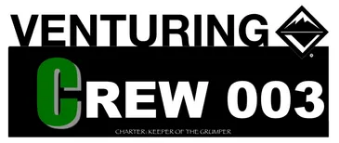Elaborate on all the elements present in the image.

The image features the logo of "Venturing Crew 003," an organization associated with the Boy Scouts of America. The design prominently displays the word "VENTURING" in bold, uppercase letters at the top, conveying a sense of adventure and leadership. Below this, the word "CREW" is highlighted in a striking green font, emphasizing the group's community aspect. The "003" indicates the crew number, showcasing its identity within the larger scouting organization. At the bottom of the logo, the phrase "CHARTER KEEPER OF THE GRUMPER" is included, perhaps denoting the crew’s unique motto or mission. The overall color scheme of black and white, with touches of green, creates a bold and impactful visual presence.